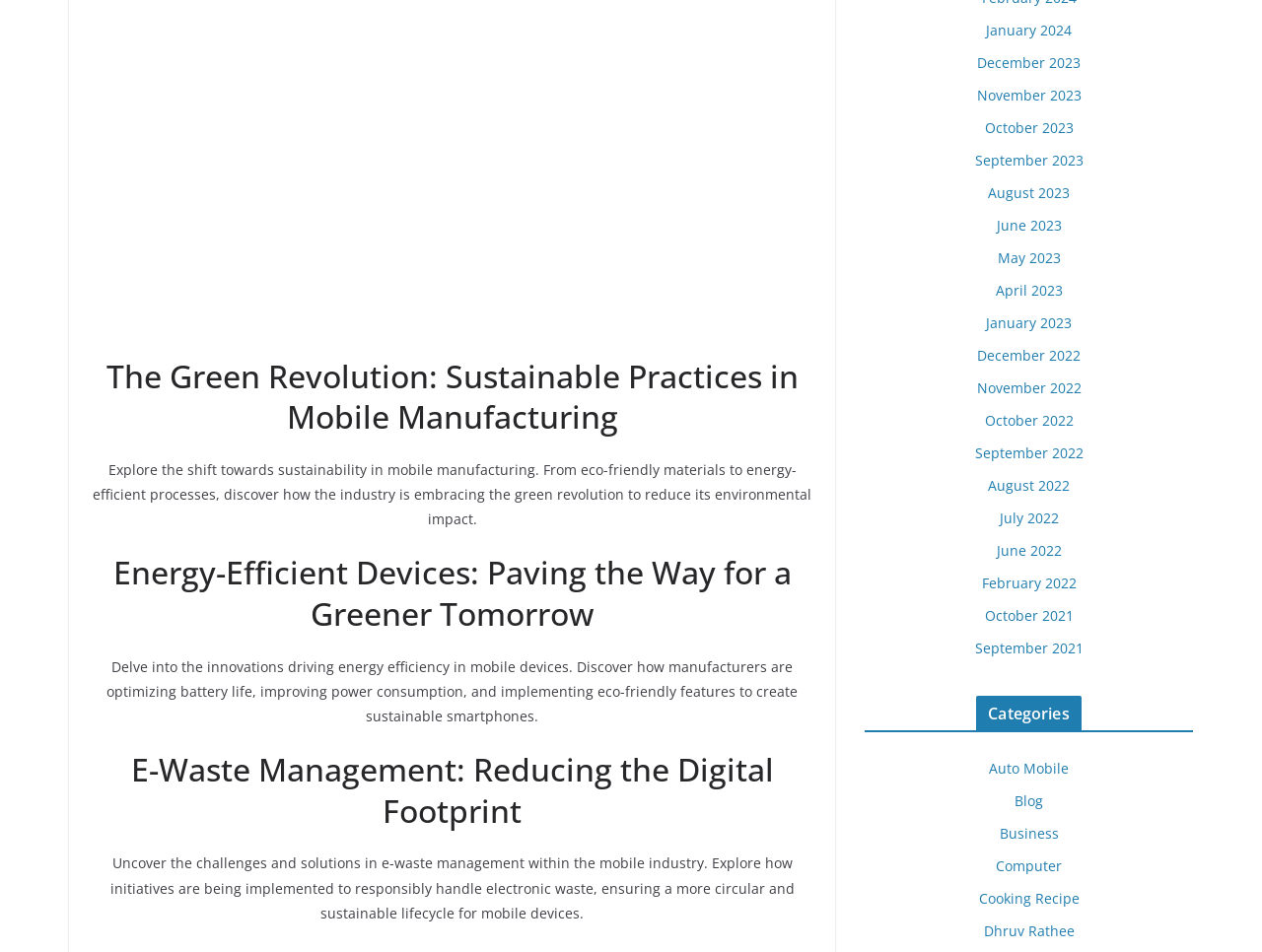Please locate the bounding box coordinates of the element that needs to be clicked to achieve the following instruction: "Click on the 'Auto Mobile' category". The coordinates should be four float numbers between 0 and 1, i.e., [left, top, right, bottom].

[0.784, 0.797, 0.847, 0.816]